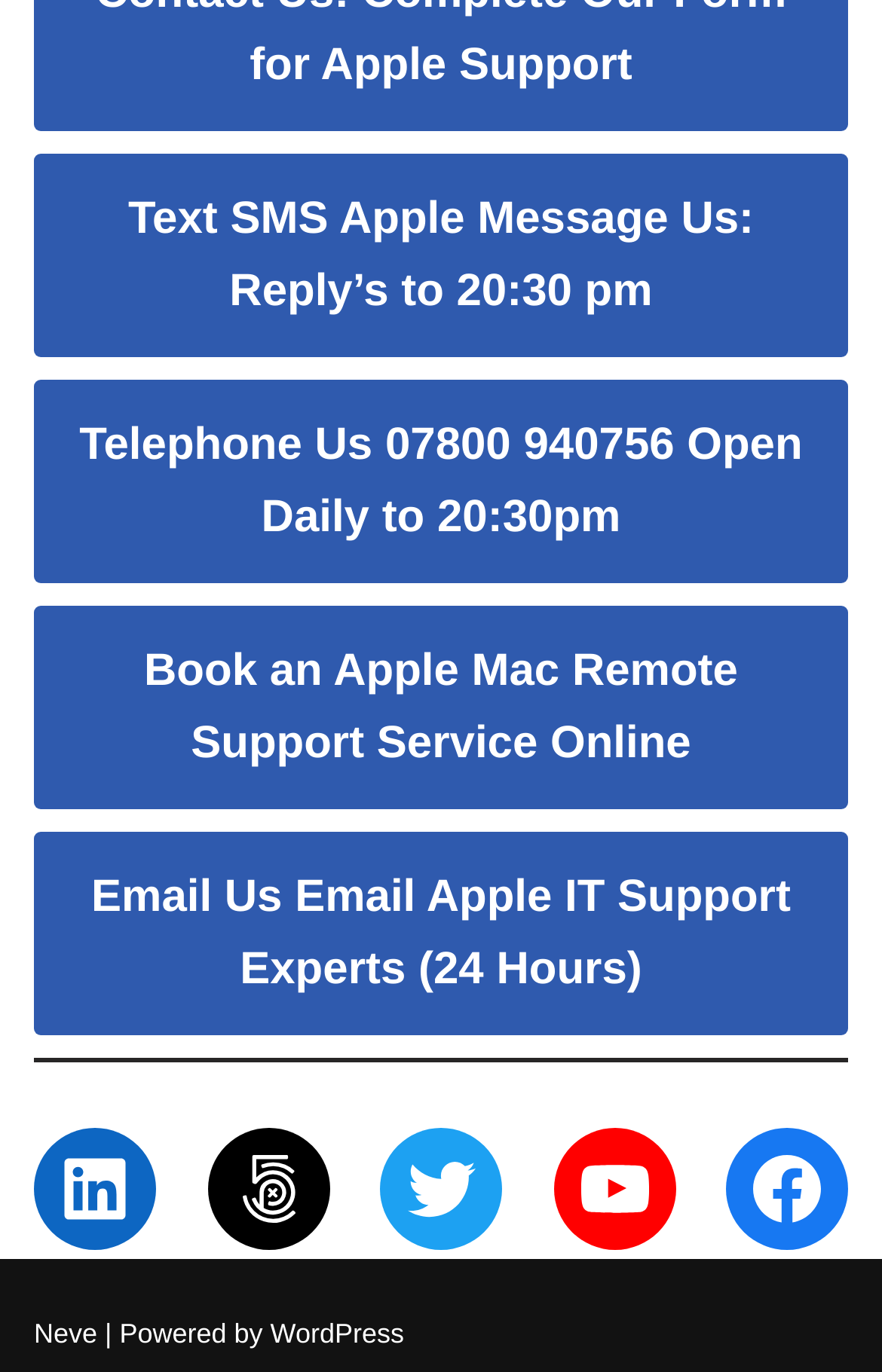Highlight the bounding box coordinates of the element you need to click to perform the following instruction: "Click the 'START FOR FREE' button."

None